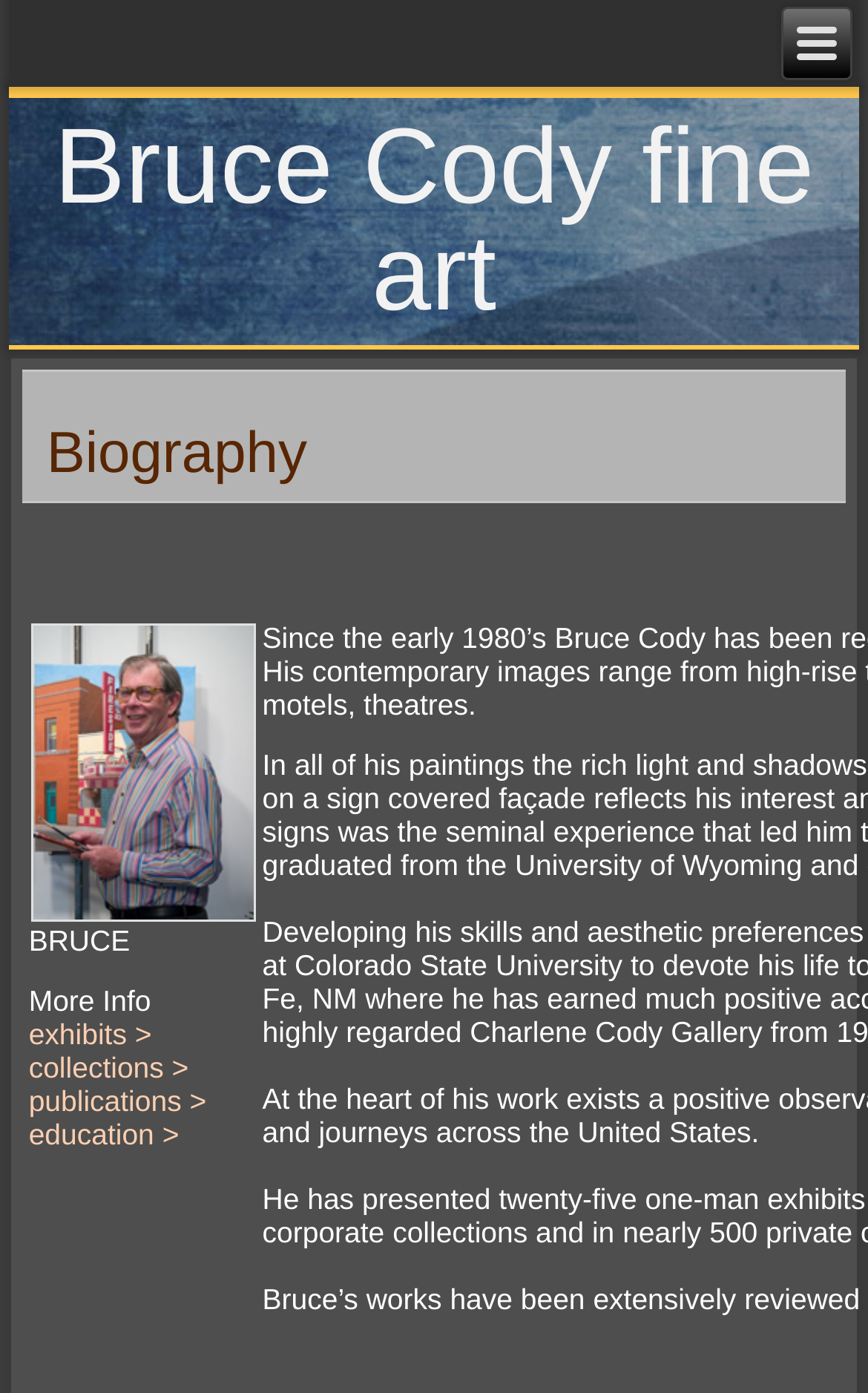How many links are there in the biography section?
Answer the question based on the image using a single word or a brief phrase.

5